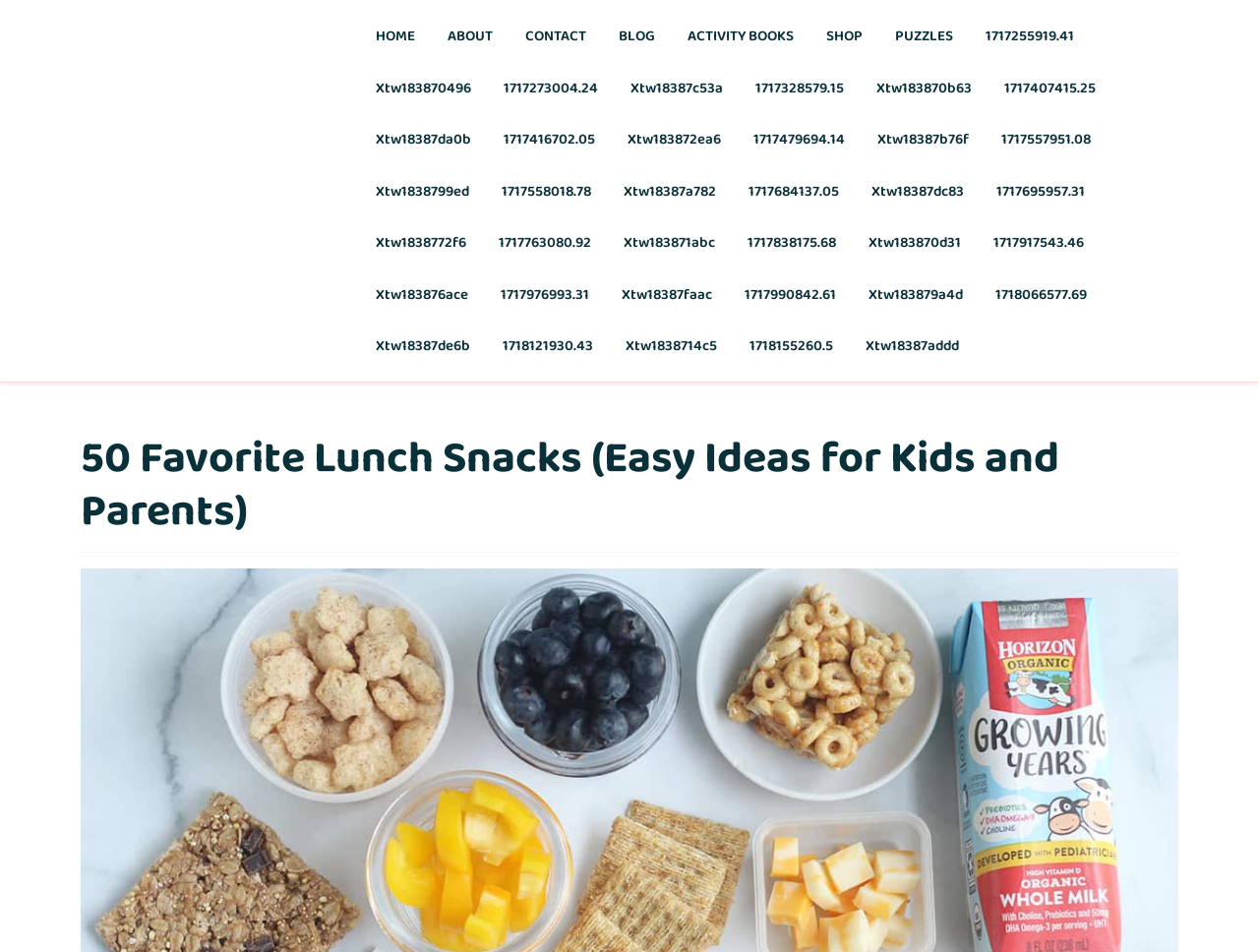What is the main topic of this webpage?
Using the image as a reference, answer the question with a short word or phrase.

Lunch Snacks